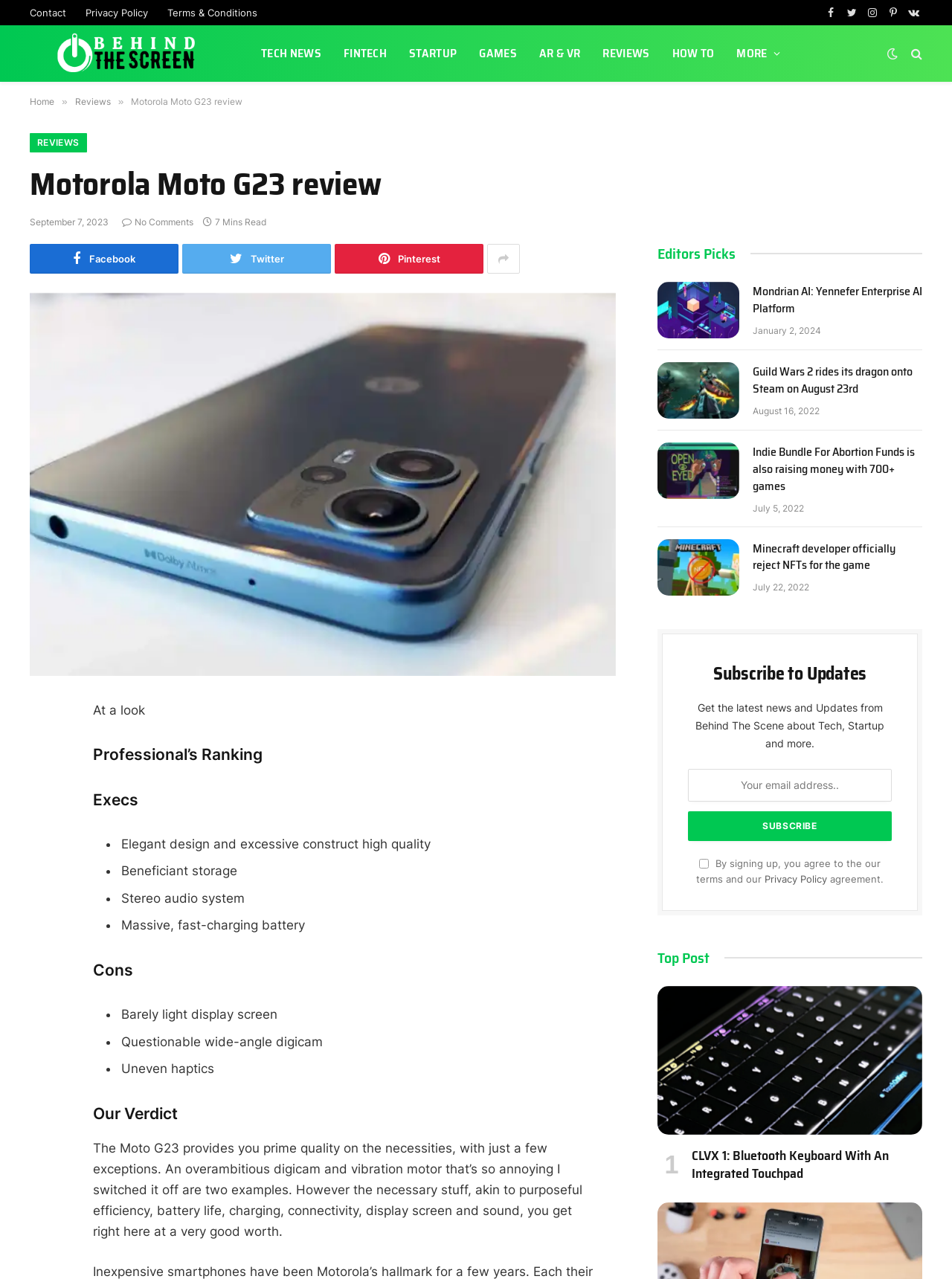Determine which piece of text is the heading of the webpage and provide it.

Motorola Moto G23 review